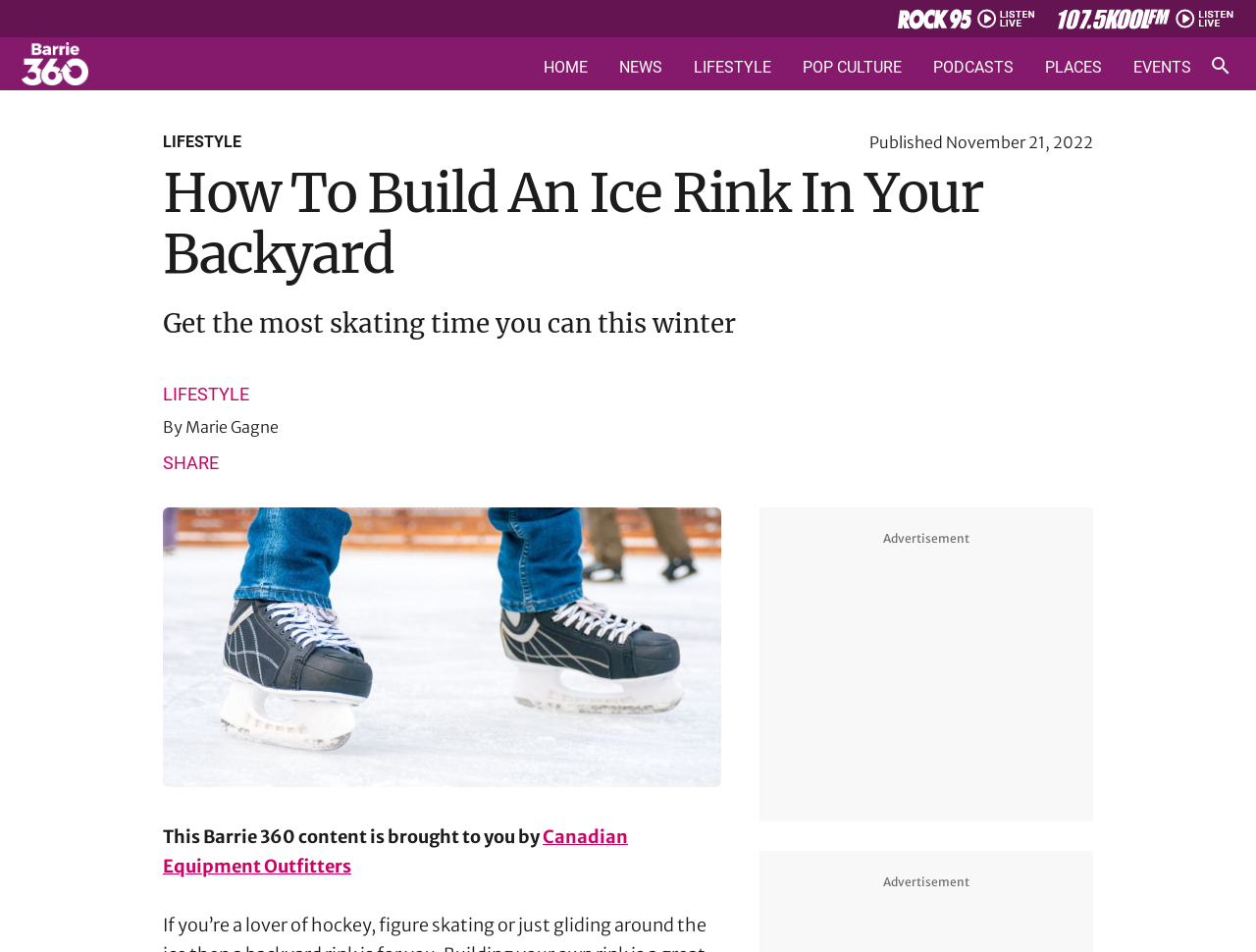Please identify the coordinates of the bounding box for the clickable region that will accomplish this instruction: "Click on the HOME link".

[0.433, 0.063, 0.468, 0.079]